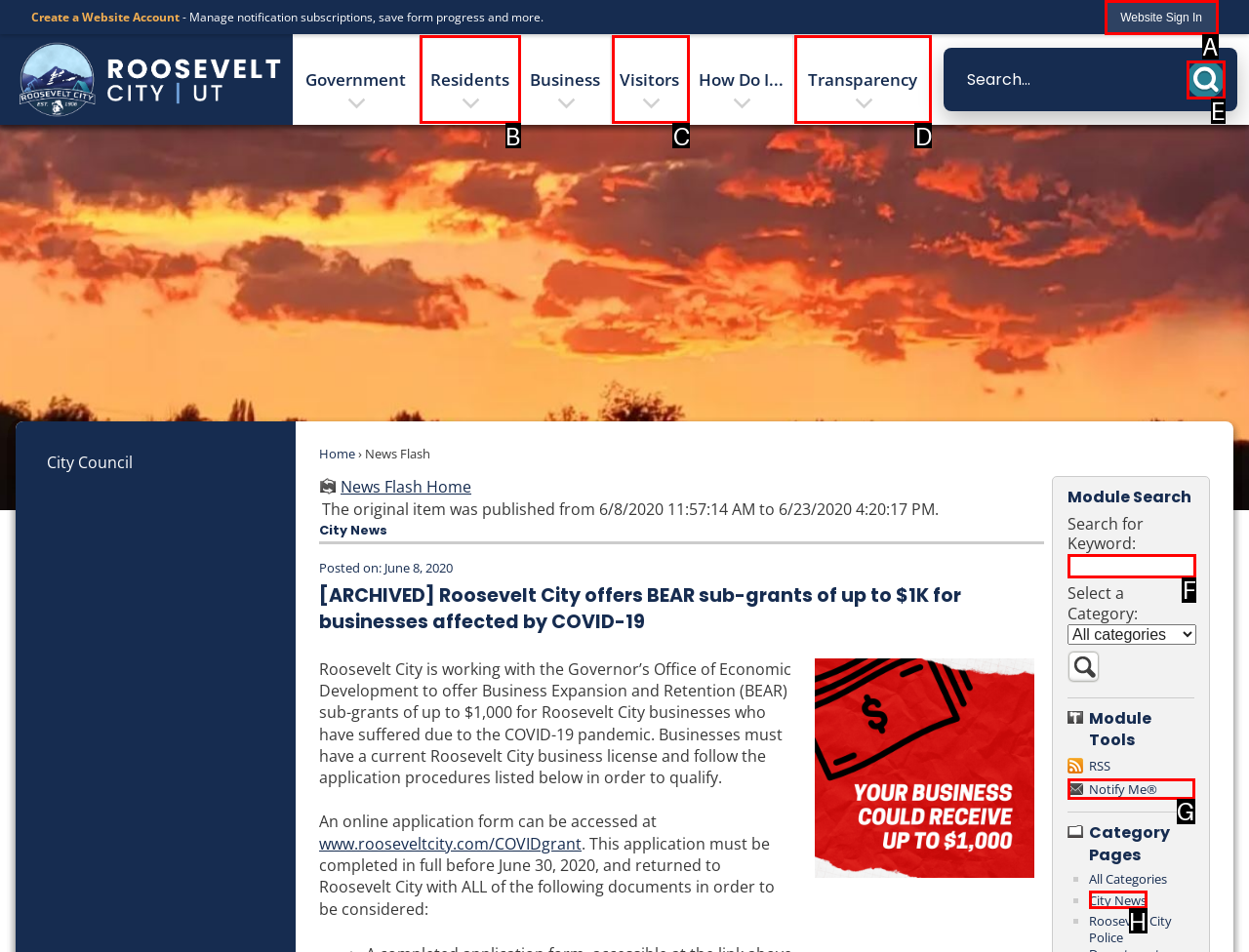Determine which HTML element corresponds to the description: parent_node: Search. Provide the letter of the correct option.

E